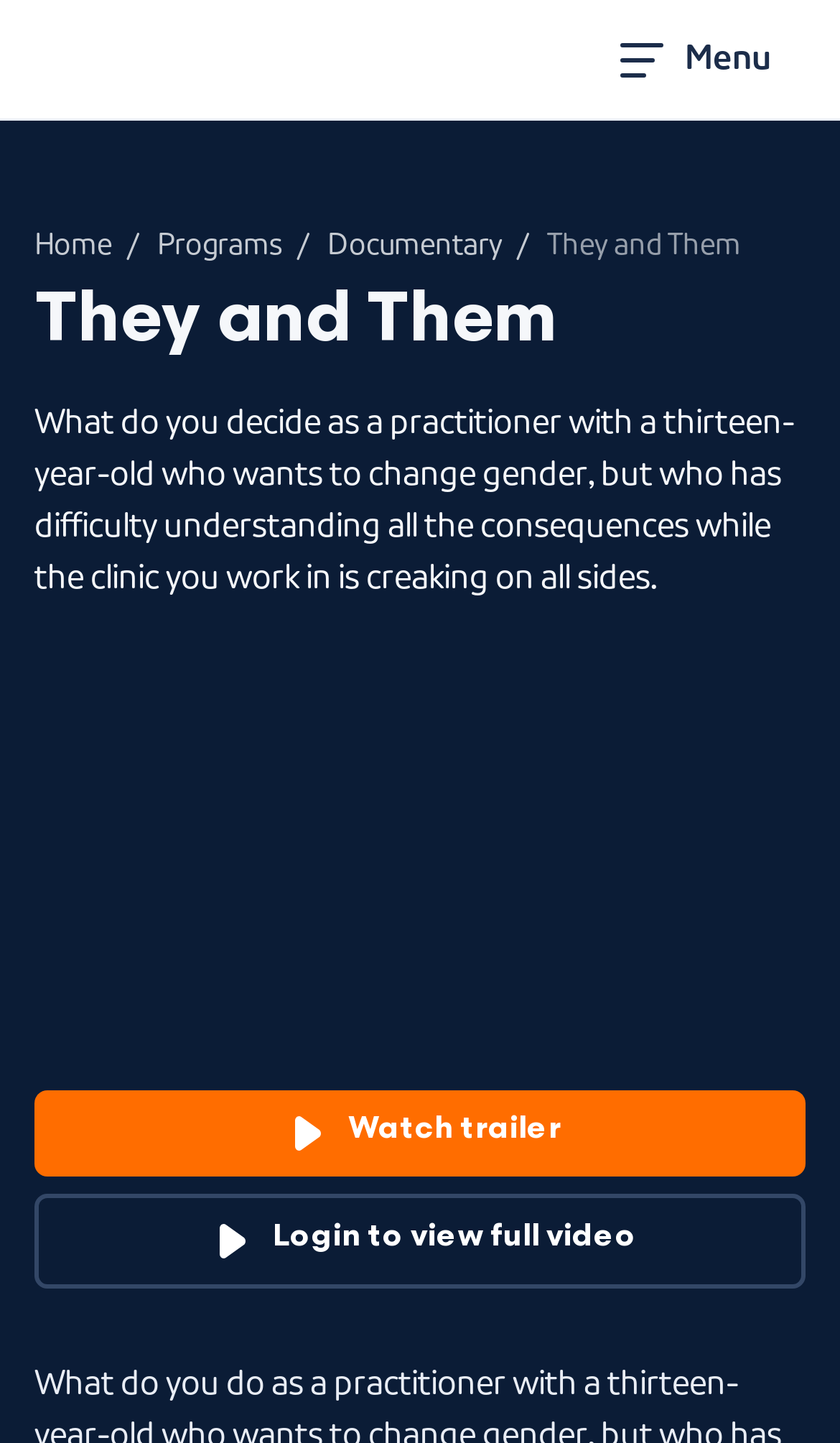From the element description: "edupresspublishers@gmail.com", extract the bounding box coordinates of the UI element. The coordinates should be expressed as four float numbers between 0 and 1, in the order [left, top, right, bottom].

None